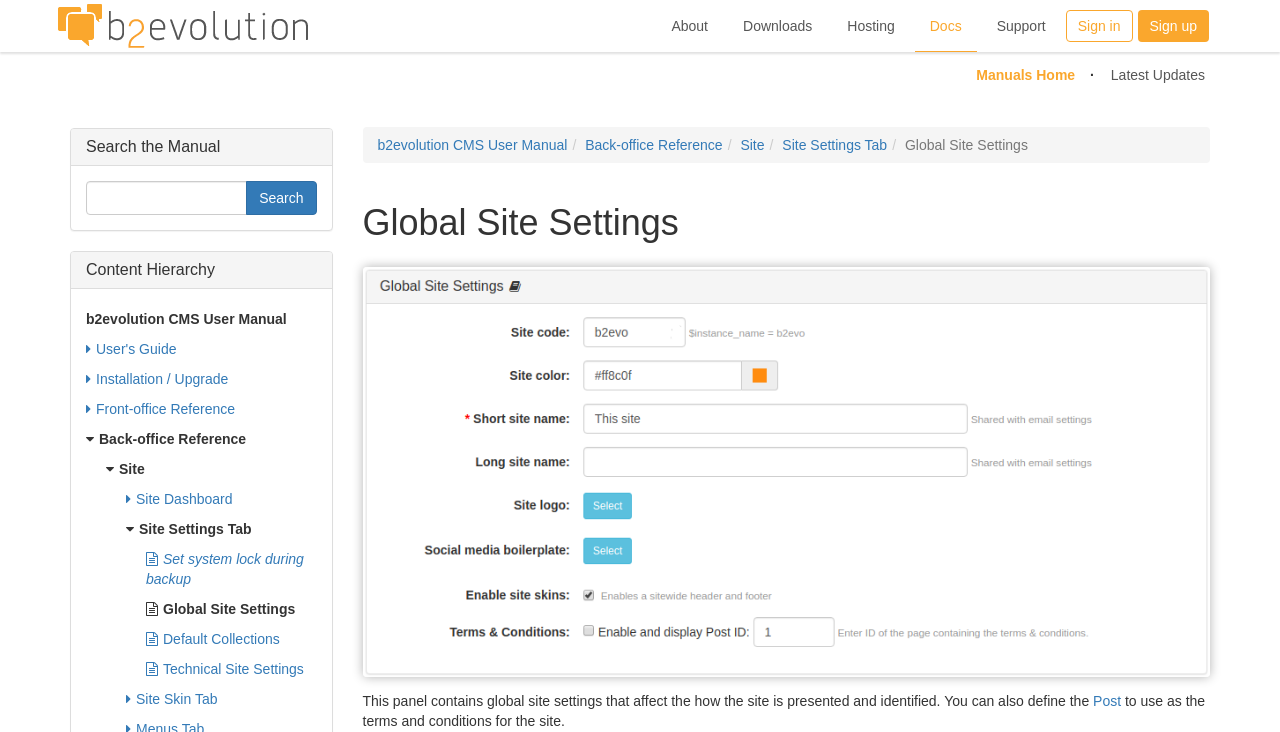From the details in the image, provide a thorough response to the question: What is the name of the CMS?

The name of the CMS can be found in the heading element 'b2evolution' at the top of the webpage, which is also a link.